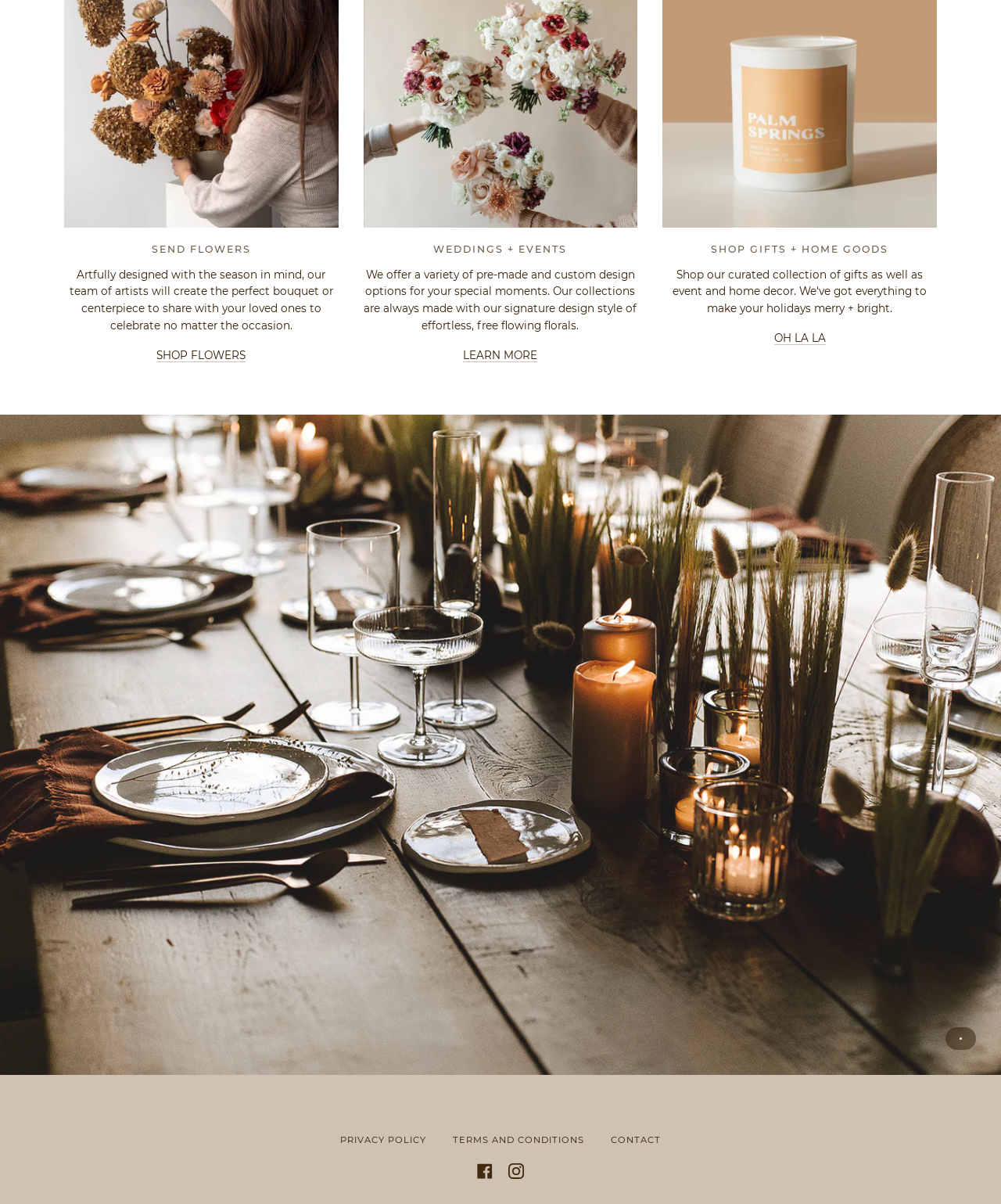Locate the bounding box coordinates of the area that needs to be clicked to fulfill the following instruction: "Get 'Directions/map'". The coordinates should be in the format of four float numbers between 0 and 1, namely [left, top, right, bottom].

None